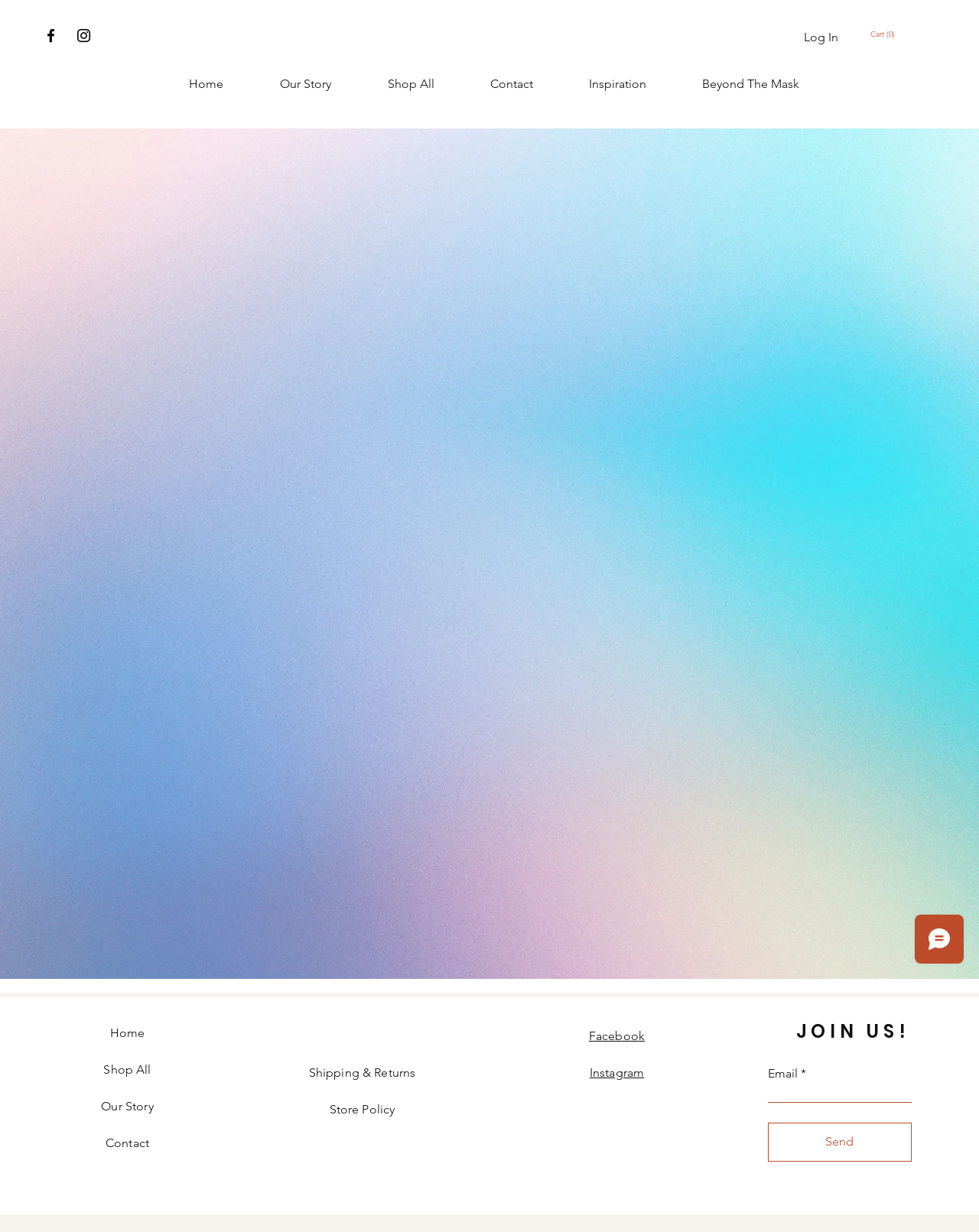Can you pinpoint the bounding box coordinates for the clickable element required for this instruction: "Contact us"? The coordinates should be four float numbers between 0 and 1, i.e., [left, top, right, bottom].

[0.472, 0.053, 0.573, 0.084]